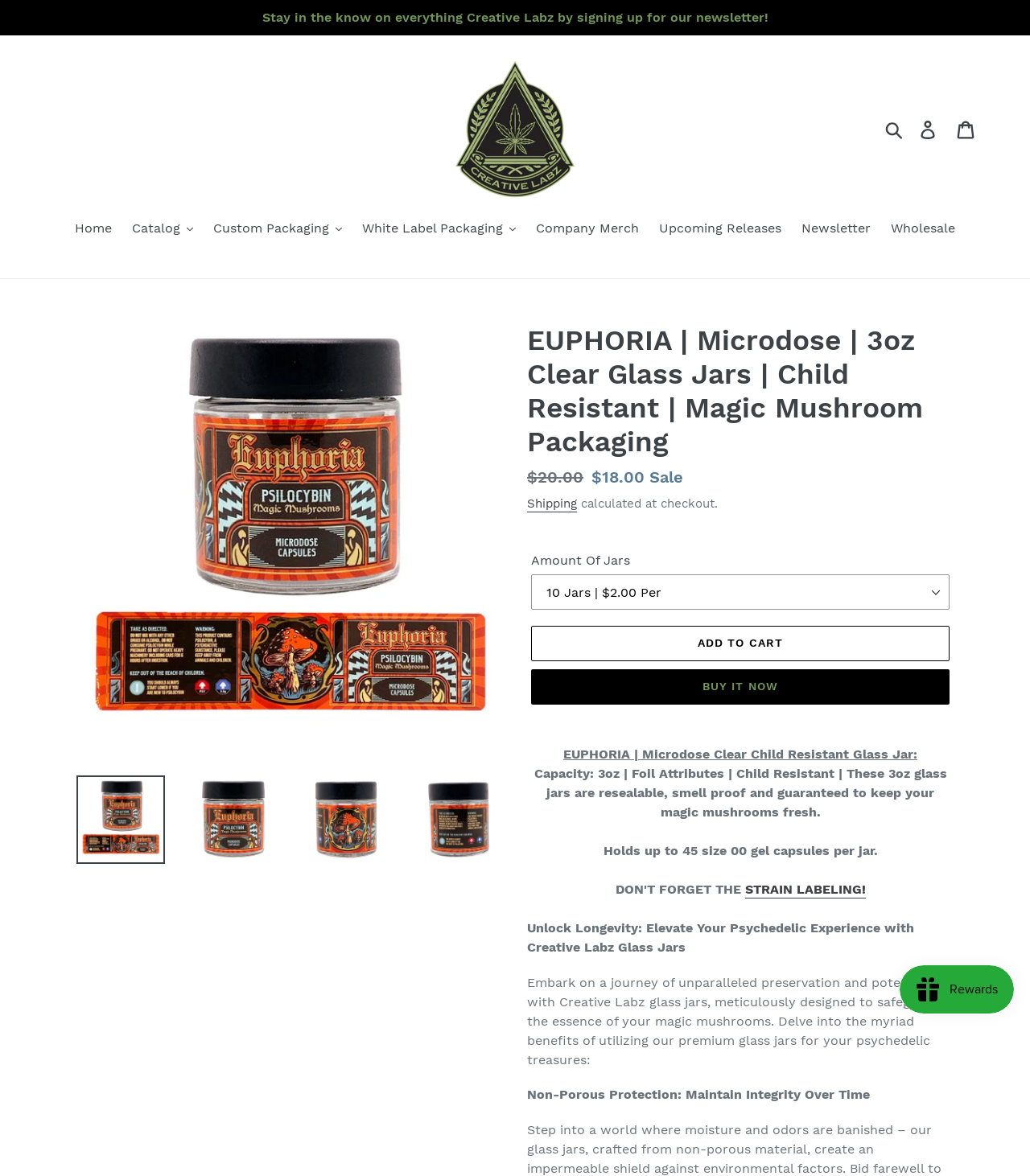Given the element description "Cart 0 items", identify the bounding box of the corresponding UI element.

[0.92, 0.095, 0.957, 0.125]